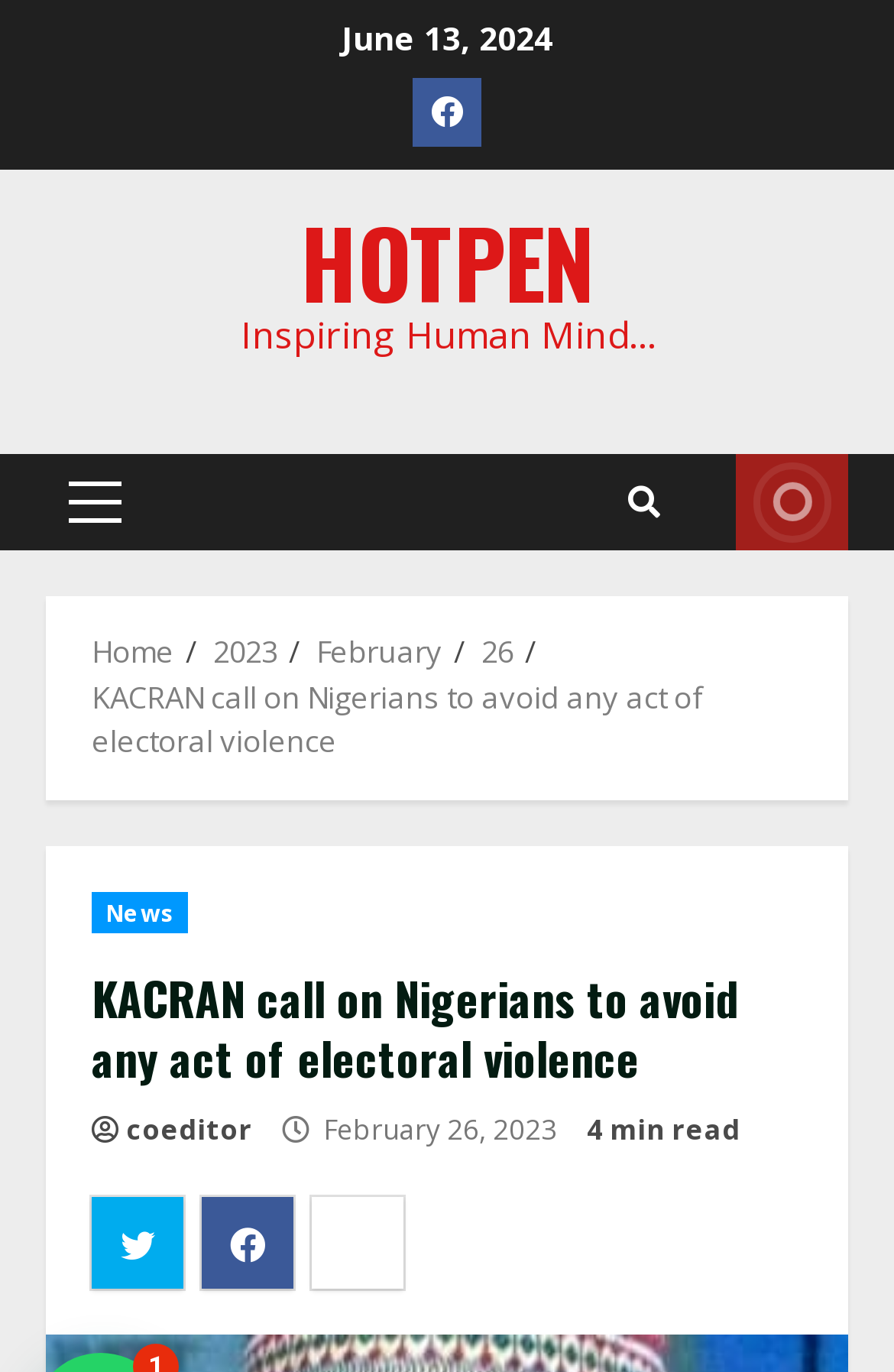Can you find and generate the webpage's heading?

KACRAN call on Nigerians to avoid any act of electoral violence